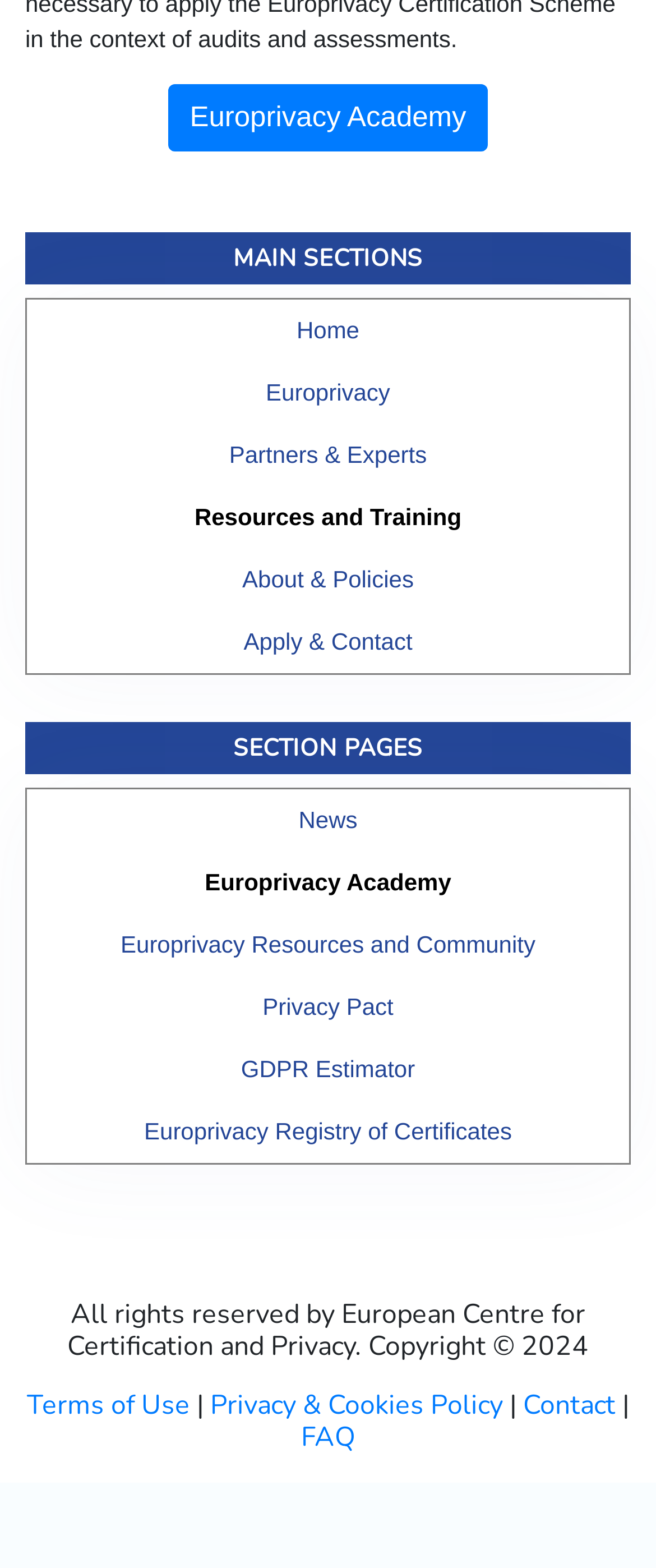Please find and report the bounding box coordinates of the element to click in order to perform the following action: "read terms of use". The coordinates should be expressed as four float numbers between 0 and 1, in the format [left, top, right, bottom].

[0.041, 0.885, 0.29, 0.908]